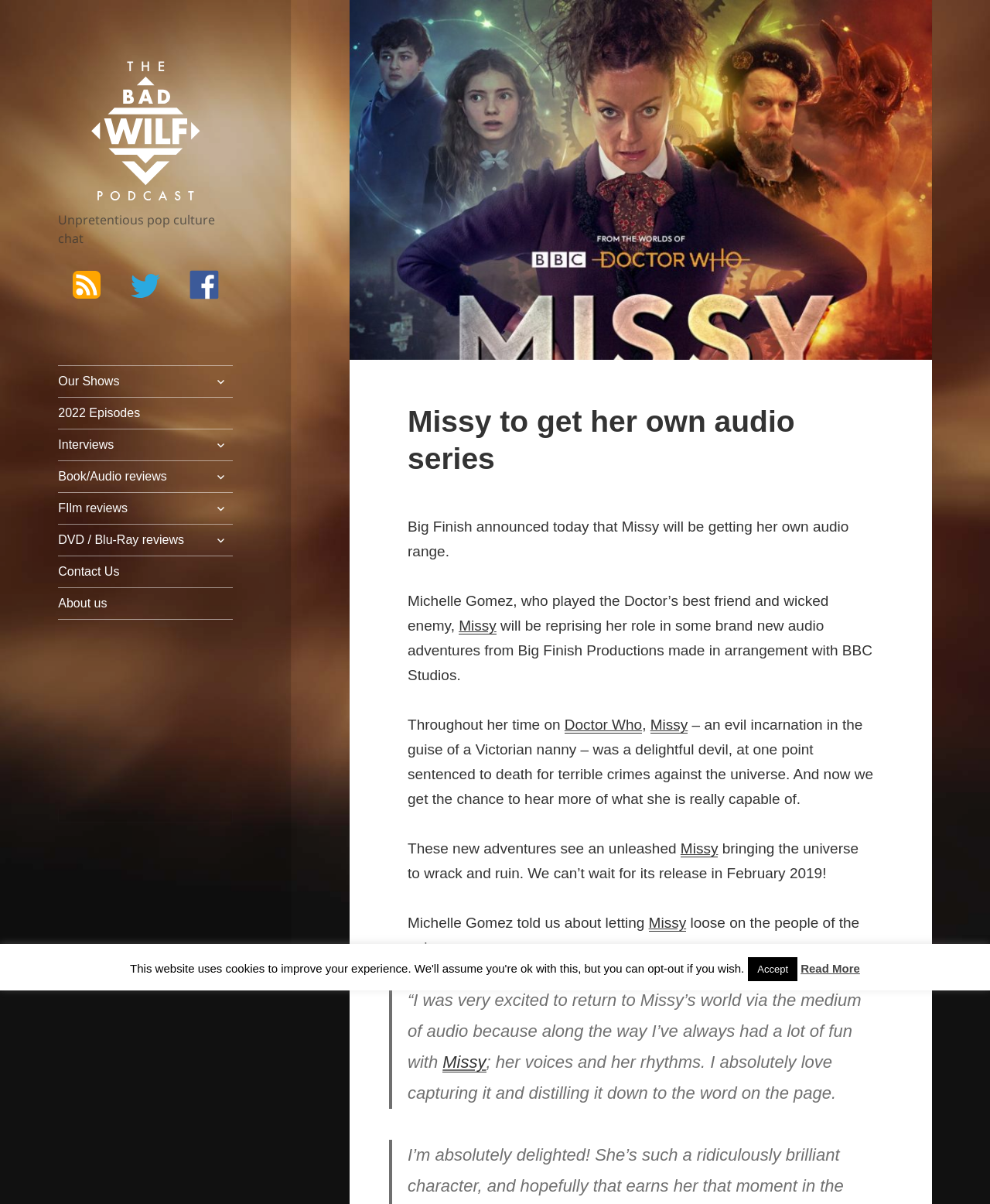Refer to the image and provide a thorough answer to this question:
How many links are there in the 'Our Shows' section?

The 'Our Shows' section can be found by clicking on the 'Our Shows' link. Upon expanding the child menu, we can see 6 links: '2022 Episodes', 'Interviews', 'Book/Audio reviews', 'Film reviews', 'DVD / Blu-Ray reviews', and 'Contact Us'.